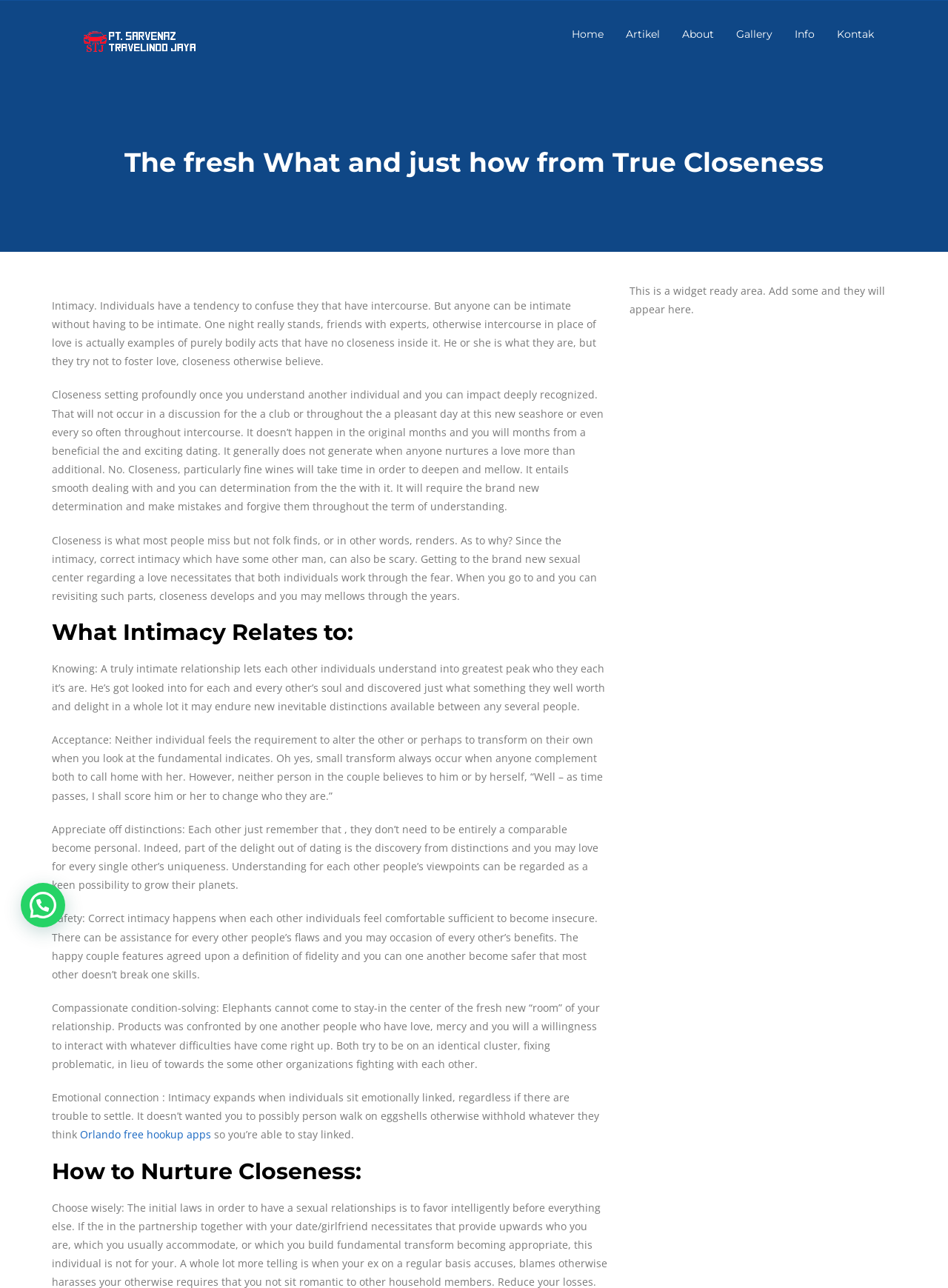What is the difference between intimacy and sex?
Examine the image closely and answer the question with as much detail as possible.

The webpage highlights that intimacy is often confused with sex, but they are not the same thing. Intimacy involves a deep emotional connection, while sex is a physical act that may or may not involve intimacy.